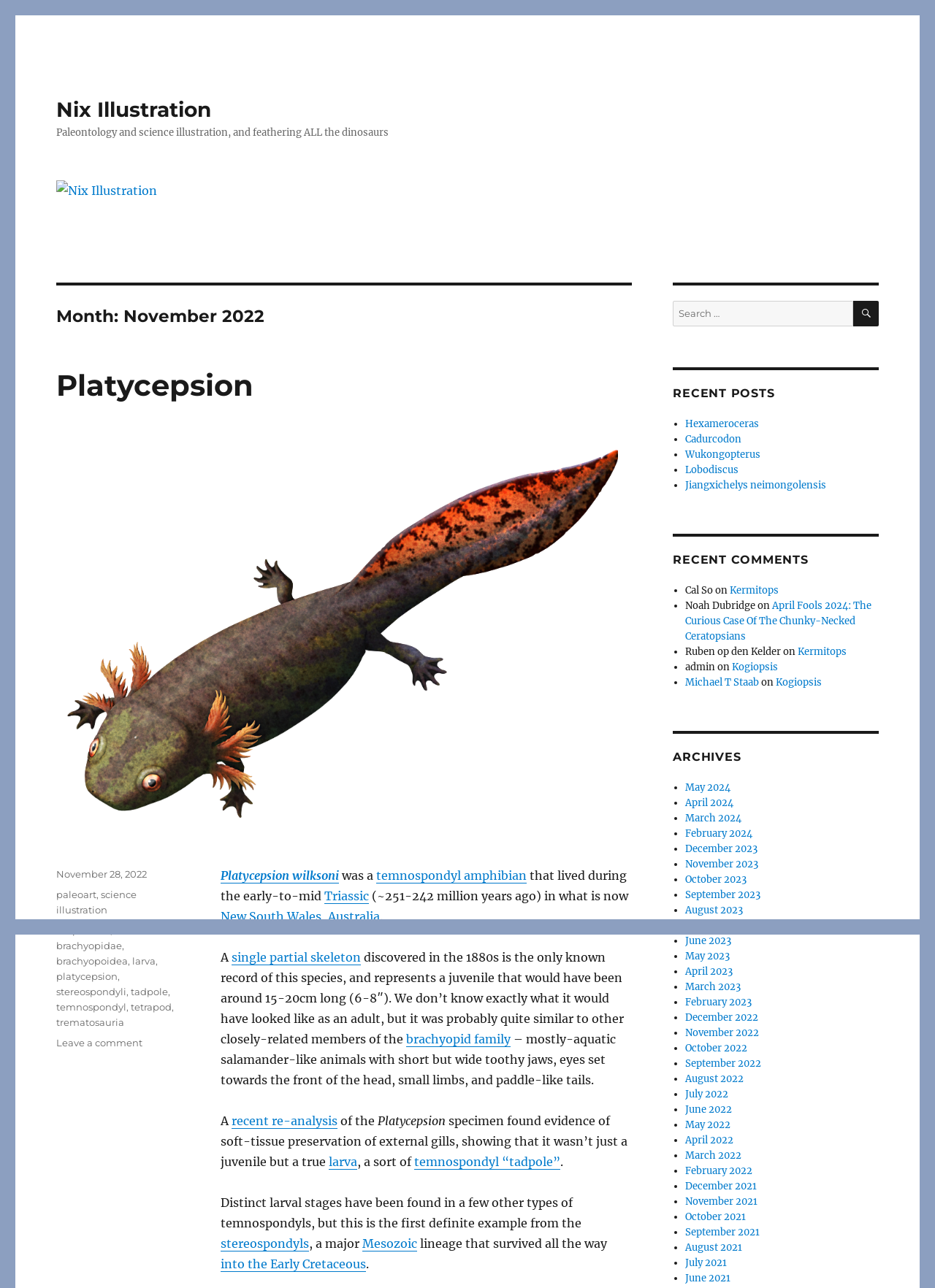From the image, can you give a detailed response to the question below:
In what time period did the Platycepsion live?

According to the text, the Platycepsion lived during the early-to-mid Triassic period, which is approximately 251-242 million years ago.